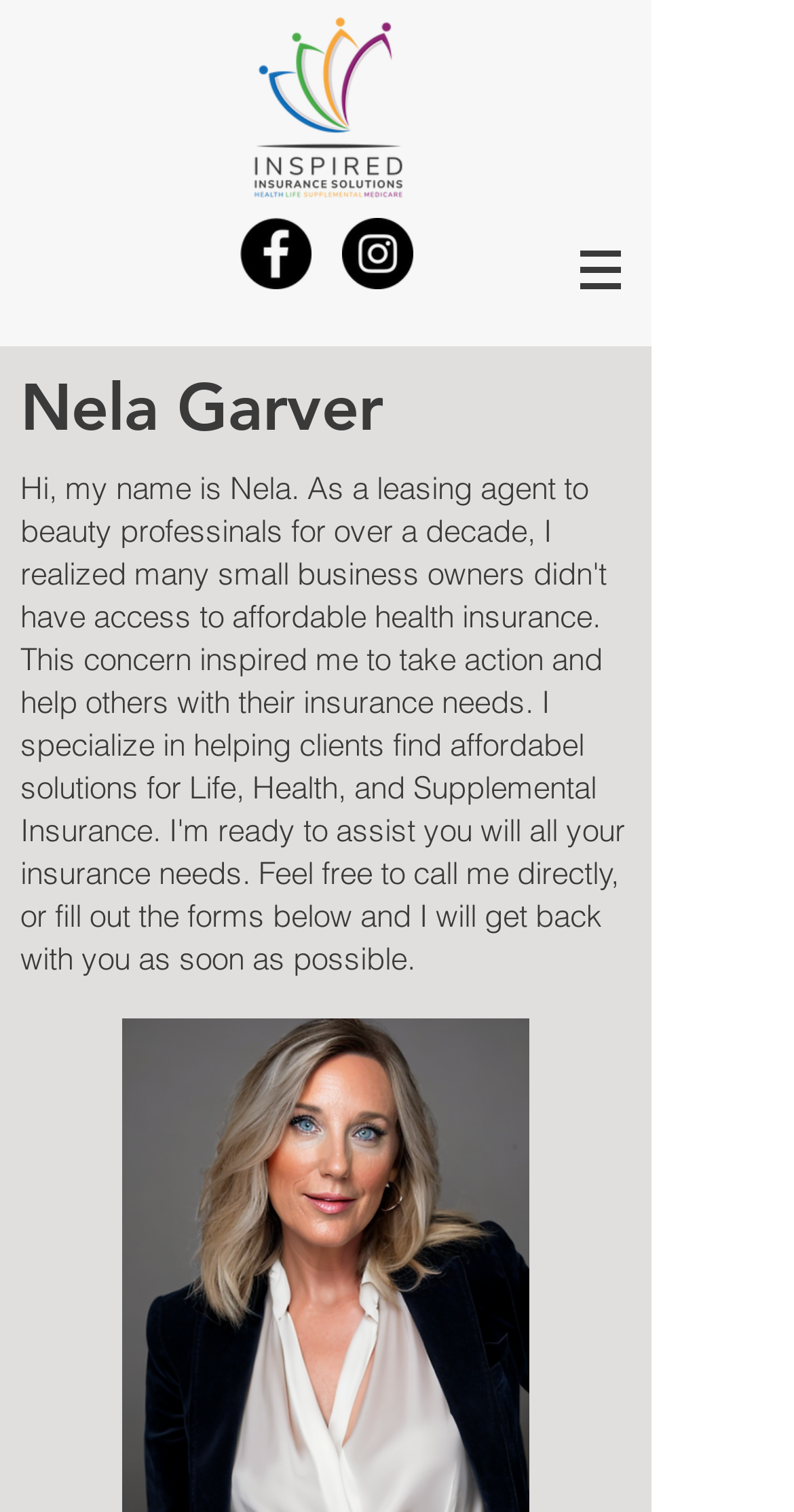Explain the features and main sections of the webpage comprehensively.

The webpage is about Nela Garver, an insurance professional, and features an Inspired Insurance theme. At the top left corner, there is a logo image of Inspired Insurance, accompanied by a vertical tagline. 

To the right of the logo, a social bar is situated, containing links to Facebook and Instagram, each represented by their respective icons. 

On the top right side, a navigation menu is located, indicated by a button with a dropdown menu. The button is accompanied by a small icon.

Below the navigation menu, a prominent heading displays the name "Nela Garver", taking up a significant portion of the page's width.